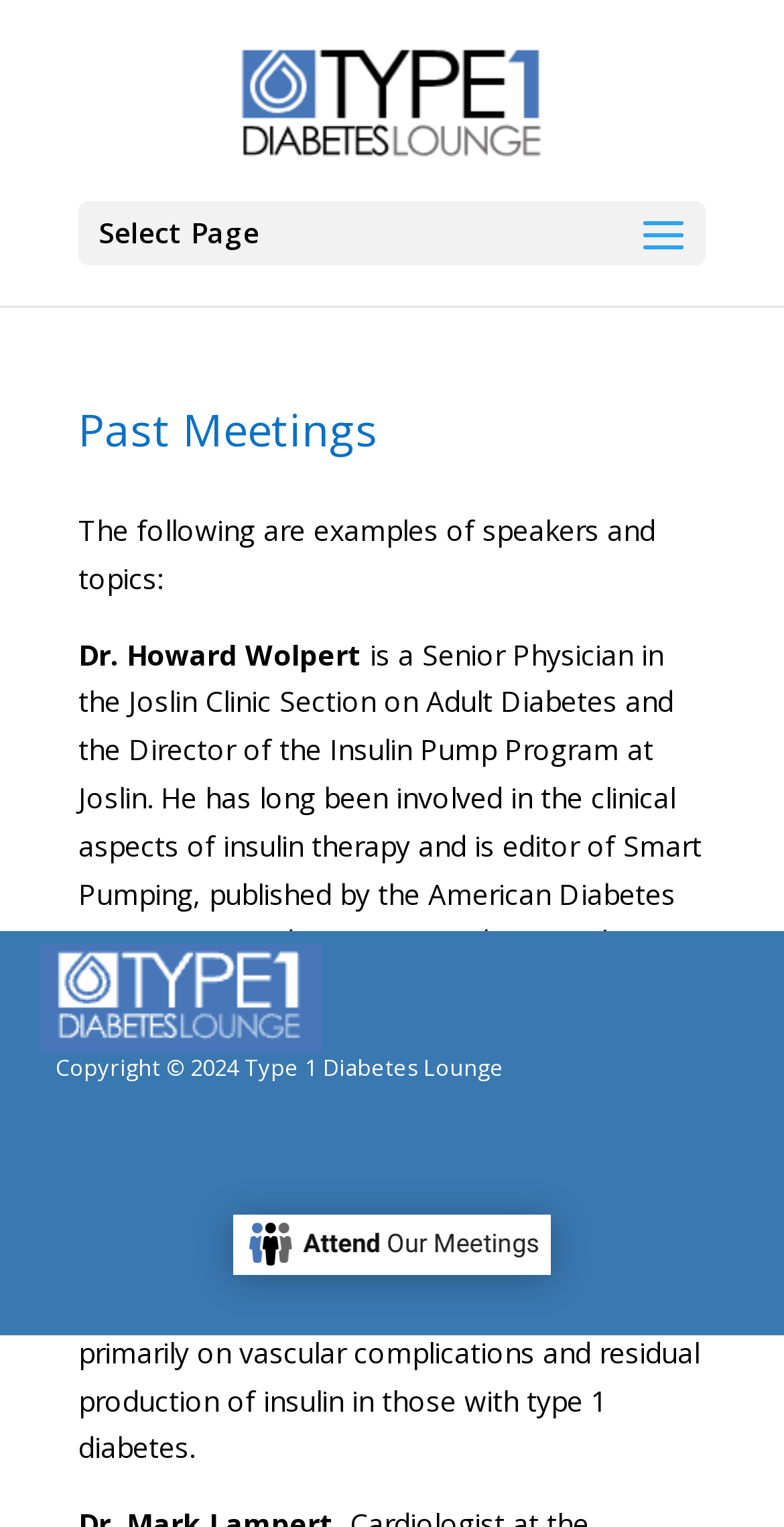Please provide a detailed answer to the question below based on the screenshot: 
What is the topic discussed by Dr. Hillary Keenan?

I found the answer by reading the text content of the webpage, specifically the section that describes the topic discussed by Dr. Hillary Keenan. According to the text, Dr. Hillary Keenan discusses the 'Beta Cell Awakening Study'.